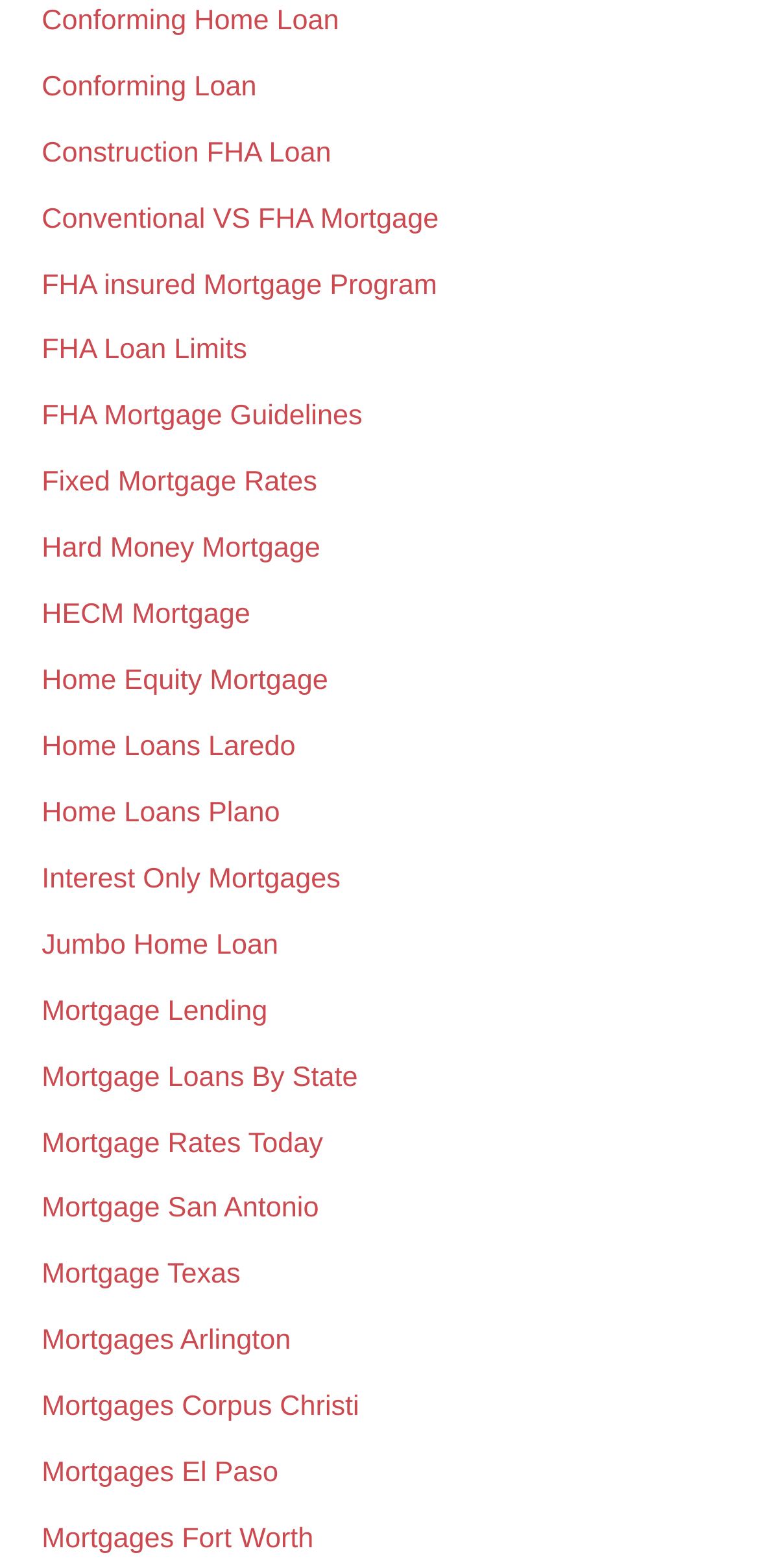Are all the links on this page related to mortgages?
With the help of the image, please provide a detailed response to the question.

I reviewed the links on the page and determined that all of them are related to mortgages, including different types of mortgages, mortgage rates, and mortgage information specific to certain cities or states.